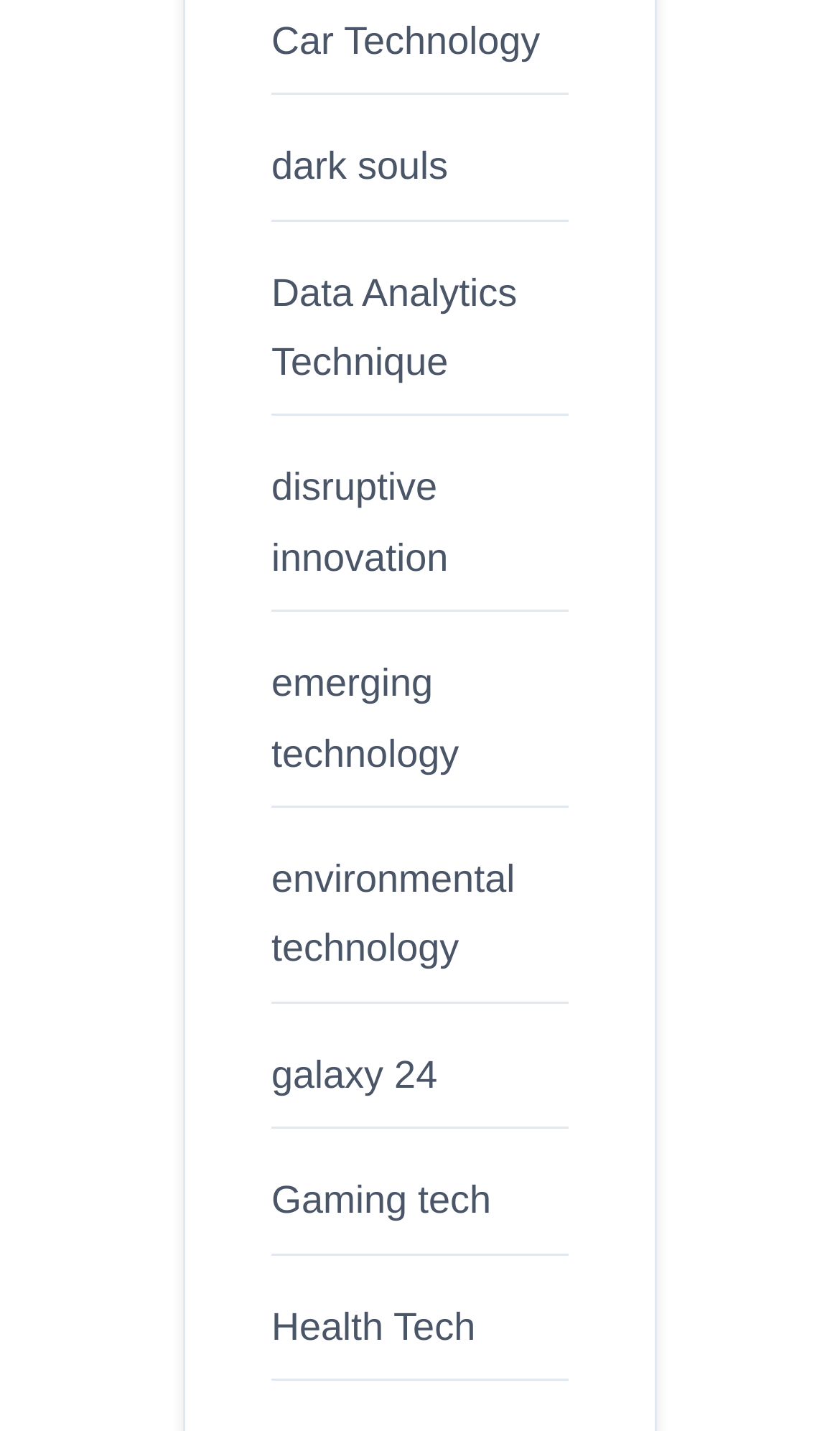Identify the bounding box for the UI element specified in this description: "environmental technology". The coordinates must be four float numbers between 0 and 1, formatted as [left, top, right, bottom].

[0.323, 0.599, 0.613, 0.678]